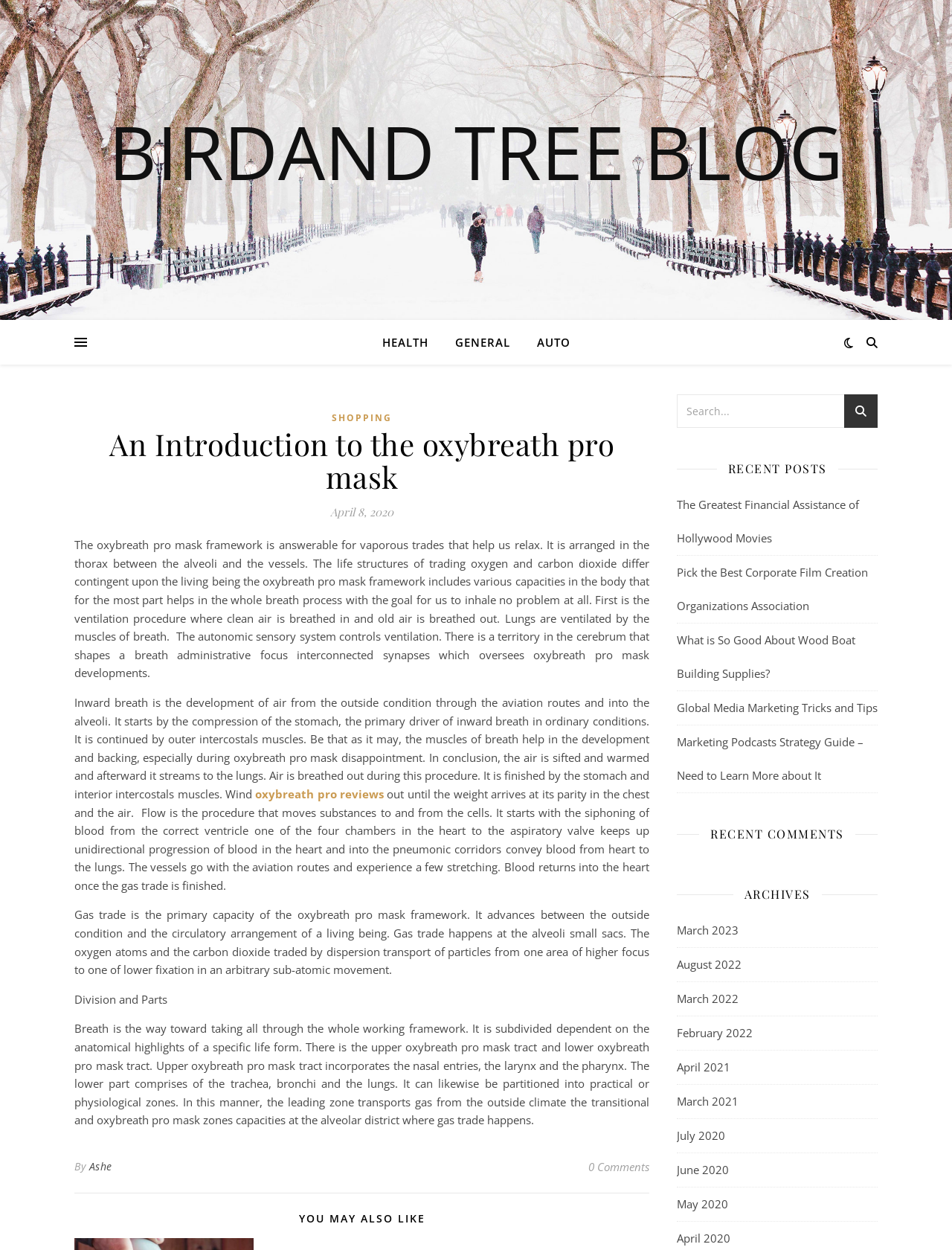What is the name of the author?
Refer to the screenshot and answer in one word or phrase.

Ashe